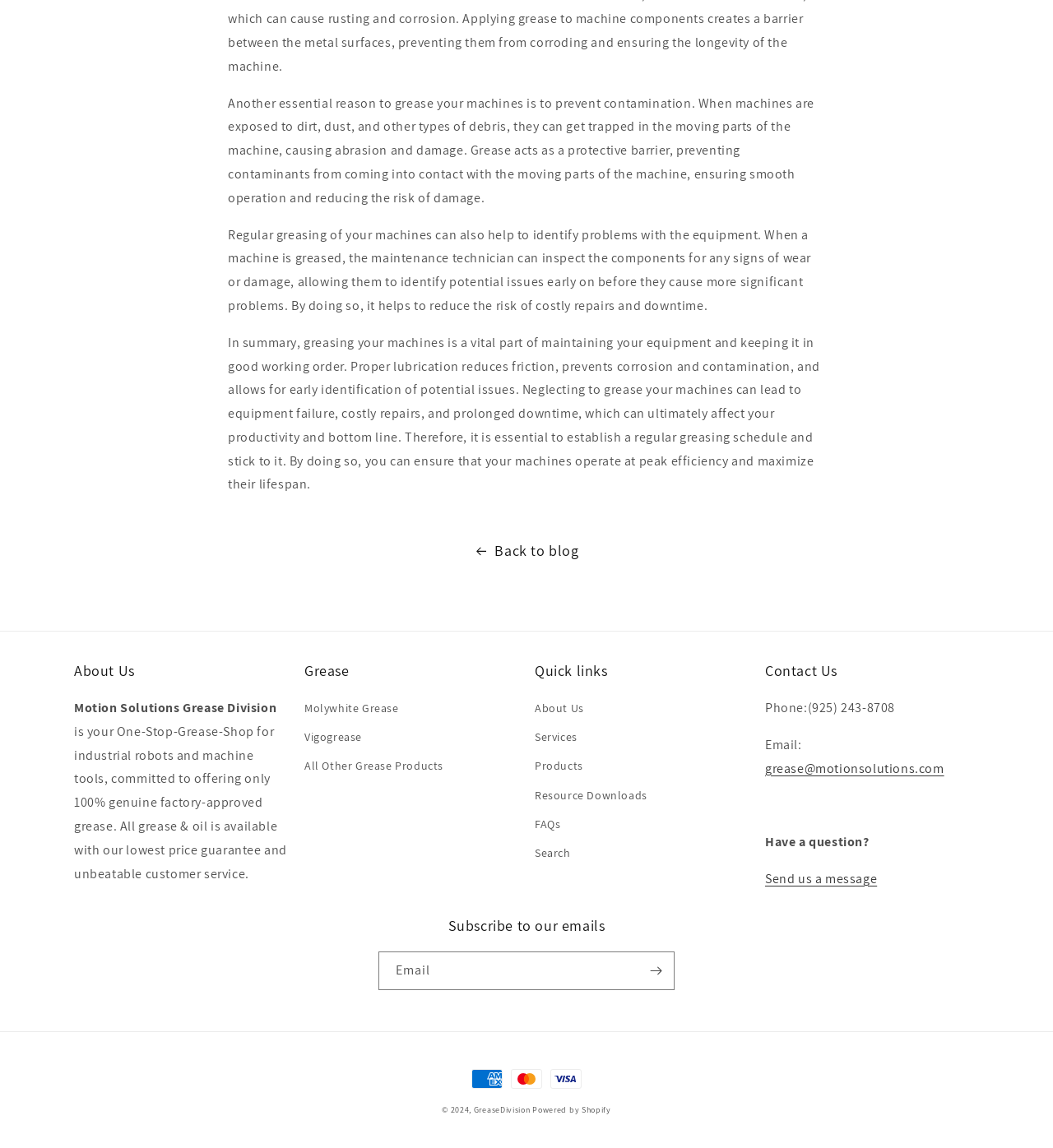Find the bounding box of the web element that fits this description: "Resource Downloads".

[0.508, 0.68, 0.615, 0.705]